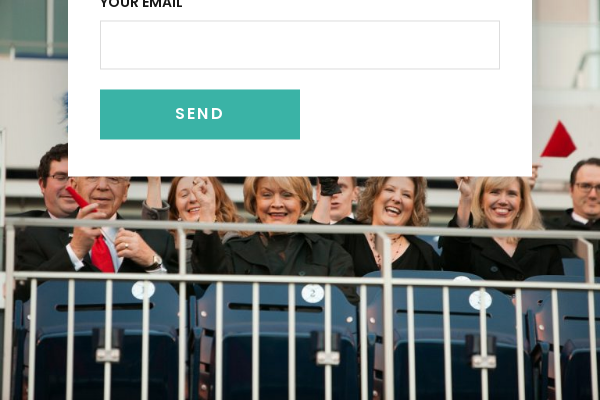What is the mood of the guests?
Refer to the image and provide a detailed answer to the question.

The guests are dressed in elegant attire, showcasing smiles and excitement, which conveys a sense of joy and celebration, reflecting the happiness and spirited energy that weddings bring.